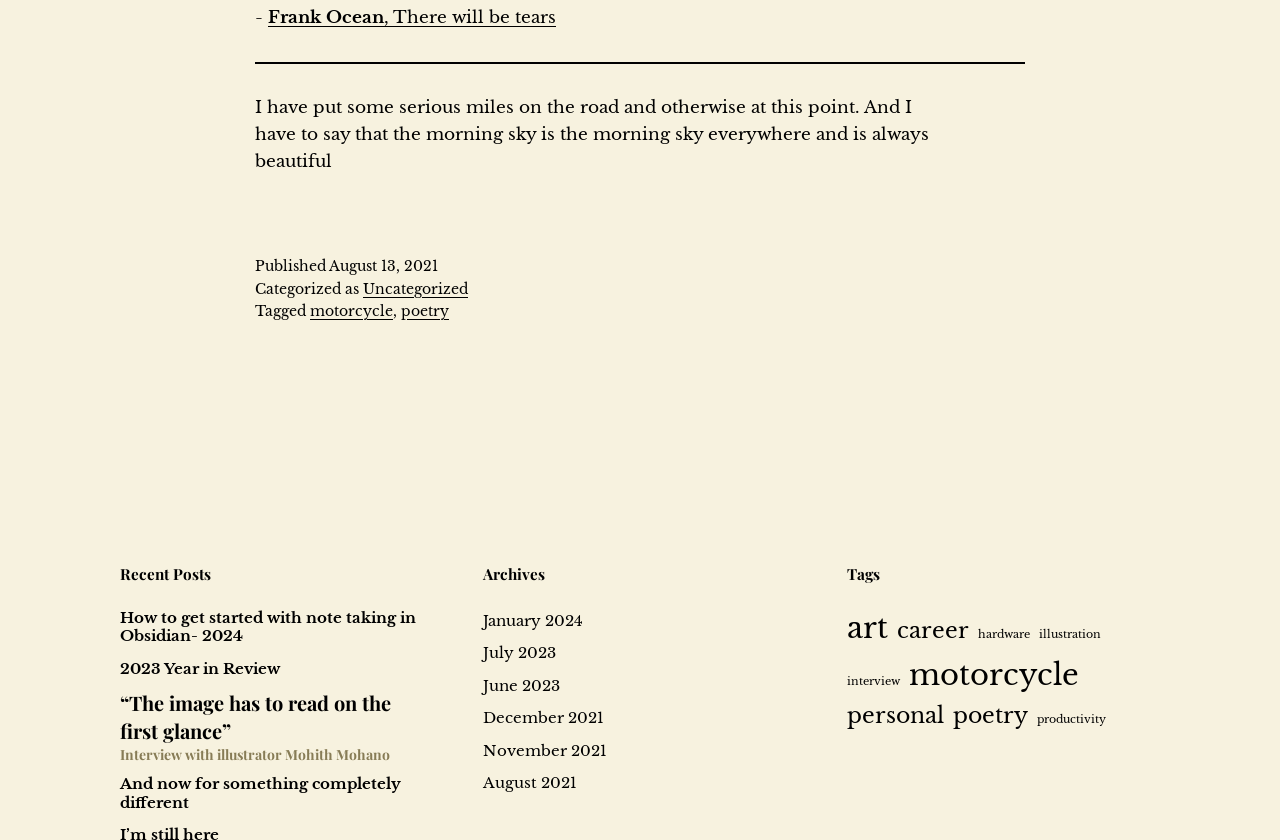Determine the bounding box for the UI element described here: "January 2024".

[0.378, 0.727, 0.456, 0.75]